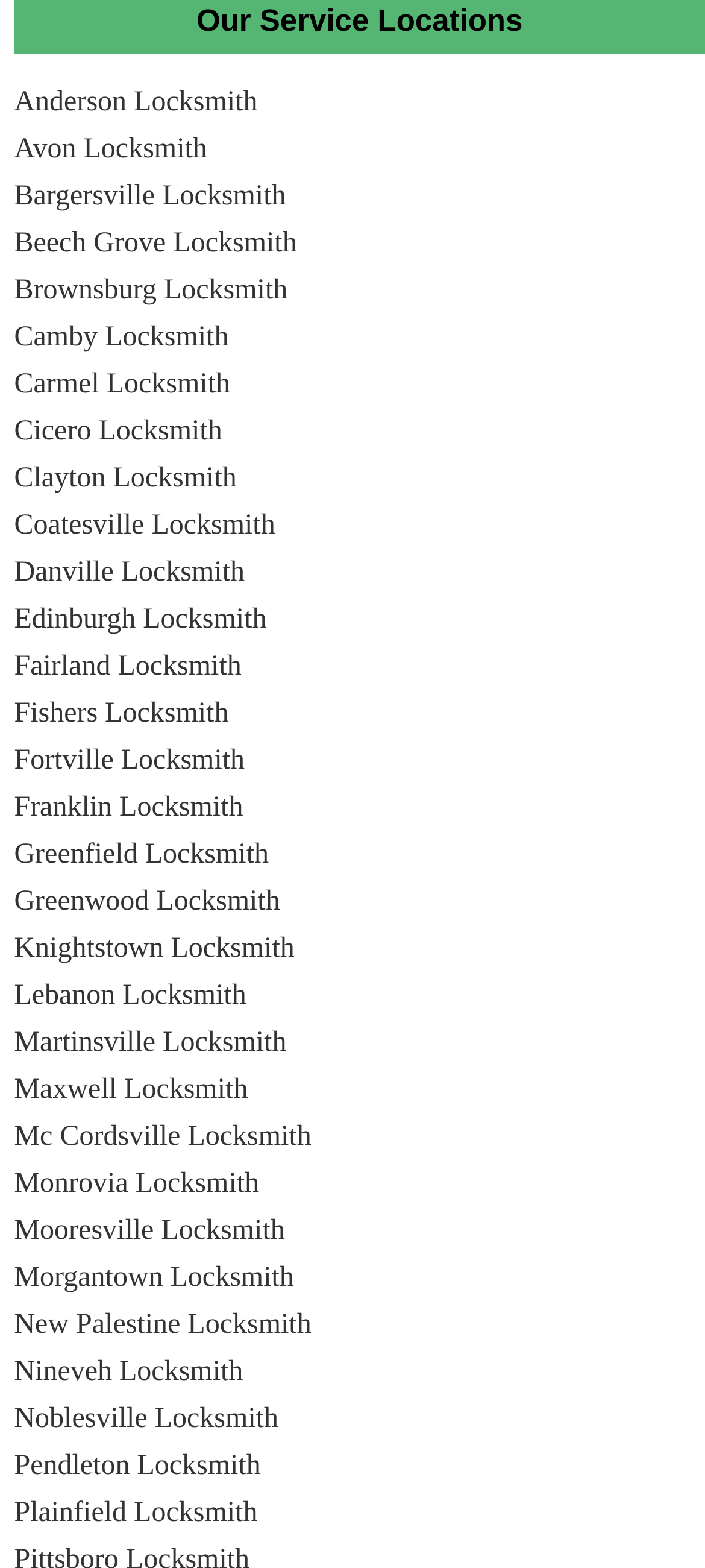Highlight the bounding box coordinates of the element that should be clicked to carry out the following instruction: "visit Carmel Locksmith". The coordinates must be given as four float numbers ranging from 0 to 1, i.e., [left, top, right, bottom].

[0.02, 0.235, 0.327, 0.254]